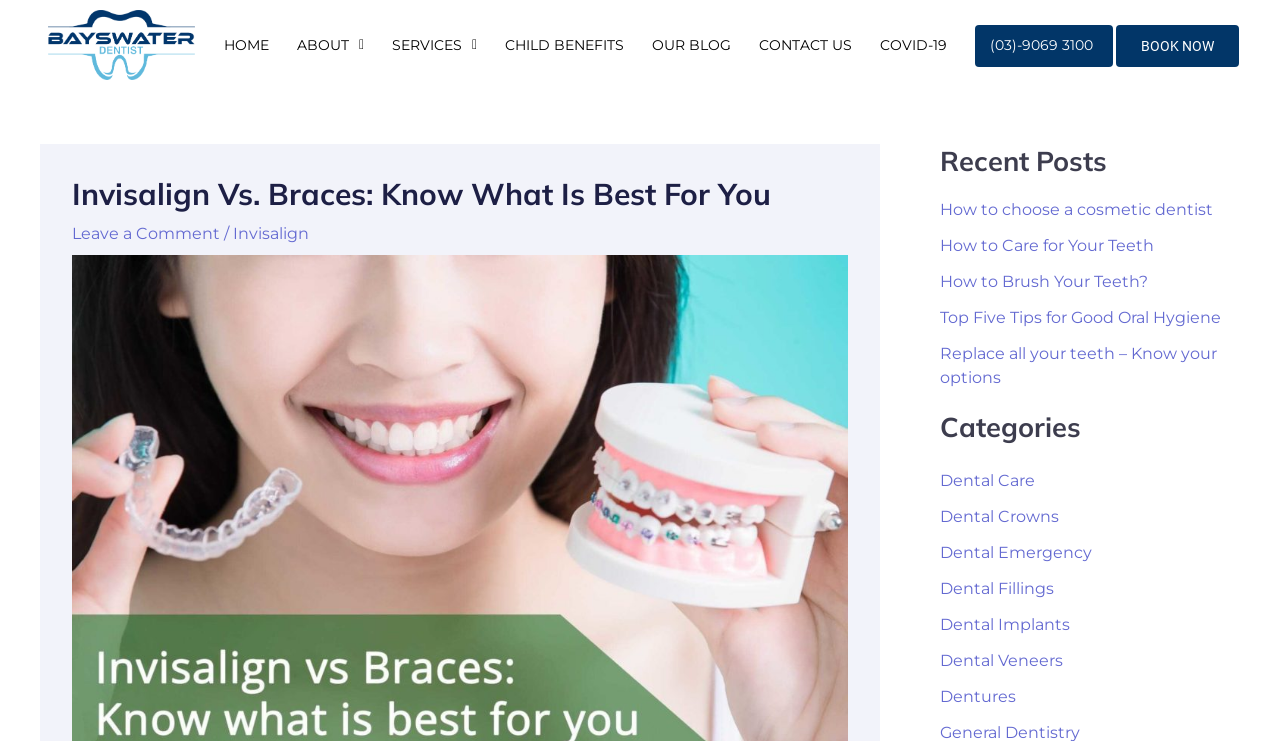Using the webpage screenshot and the element description COVID-19, determine the bounding box coordinates. Specify the coordinates in the format (top-left x, top-left y, bottom-right x, bottom-right y) with values ranging from 0 to 1.

[0.688, 0.034, 0.74, 0.088]